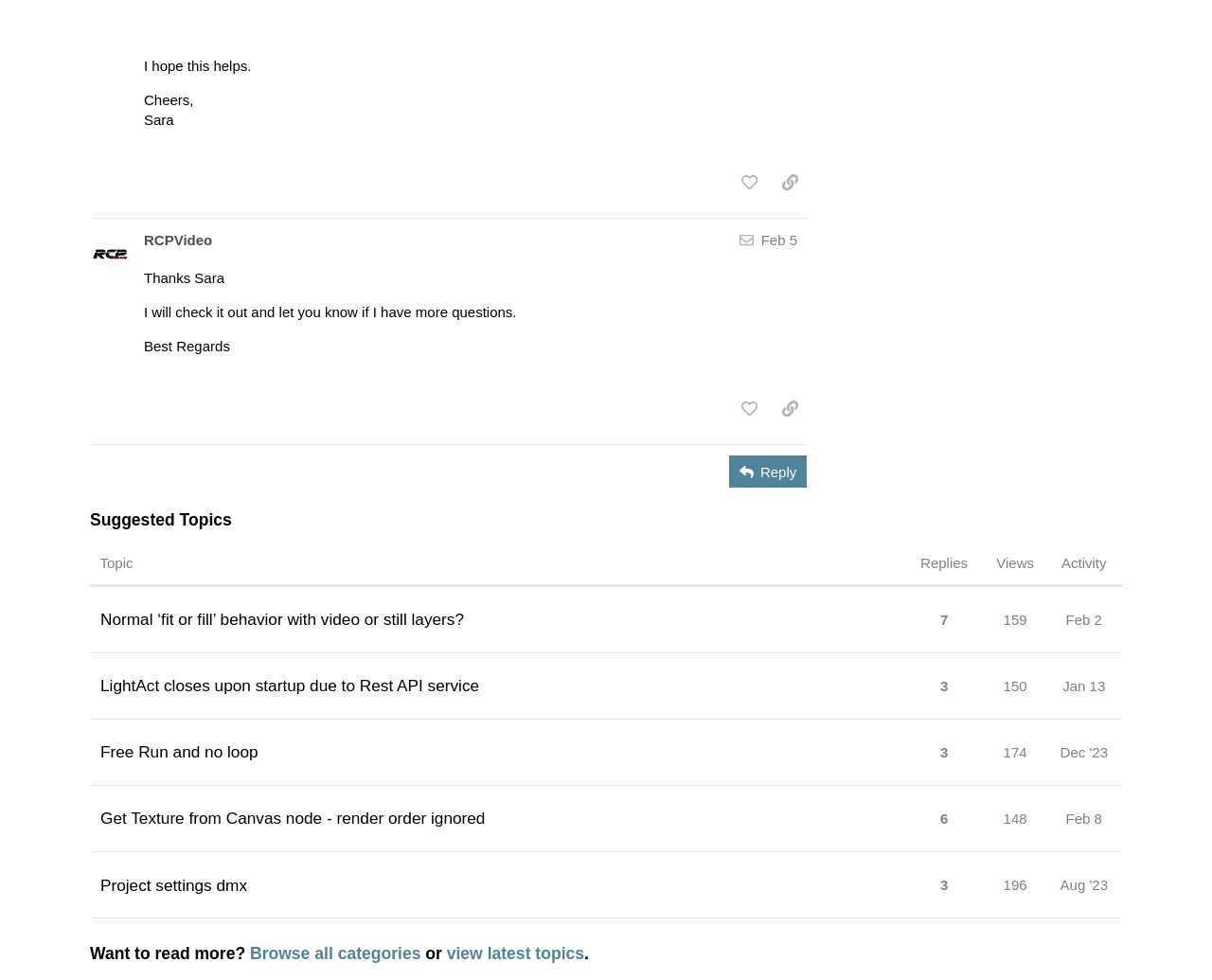Who wrote the post?
Based on the image, give a one-word or short phrase answer.

Sara